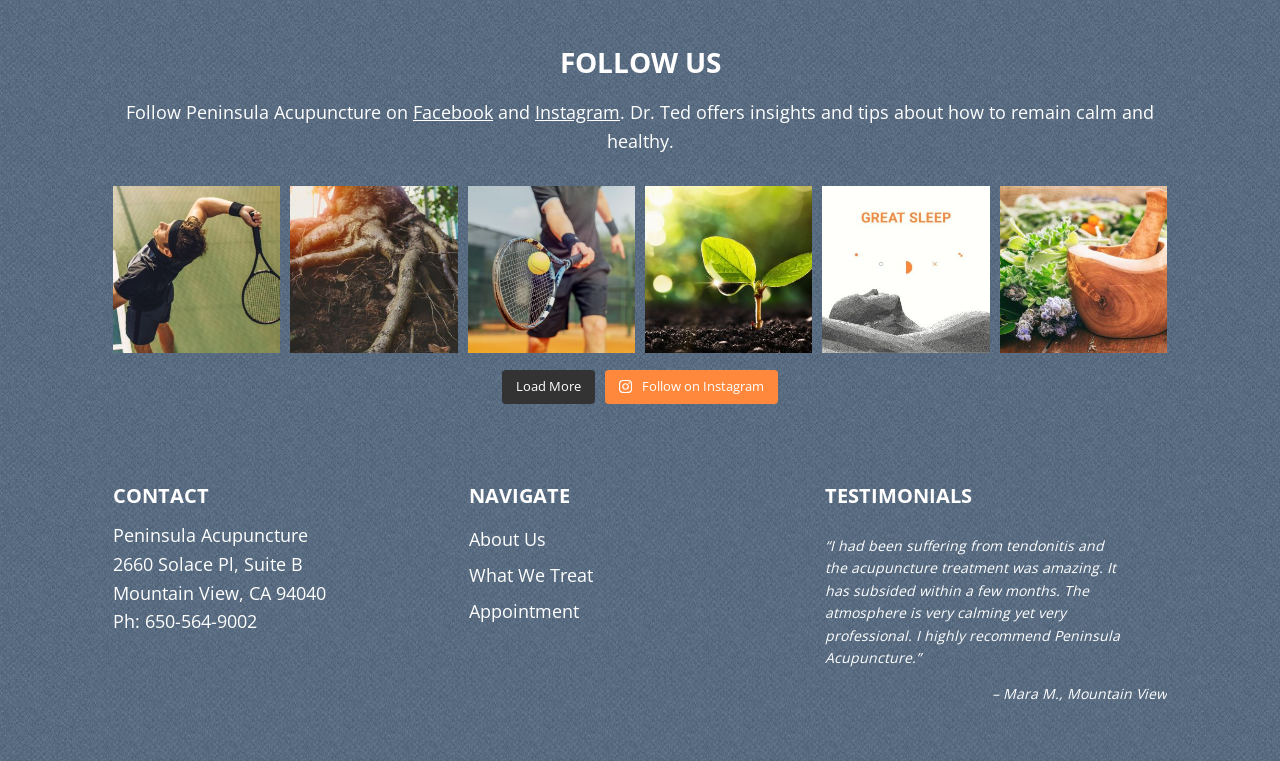What is the heading above the 'Follow Peninsula Acupuncture on' text?
Based on the image, answer the question with a single word or brief phrase.

FOLLOW US